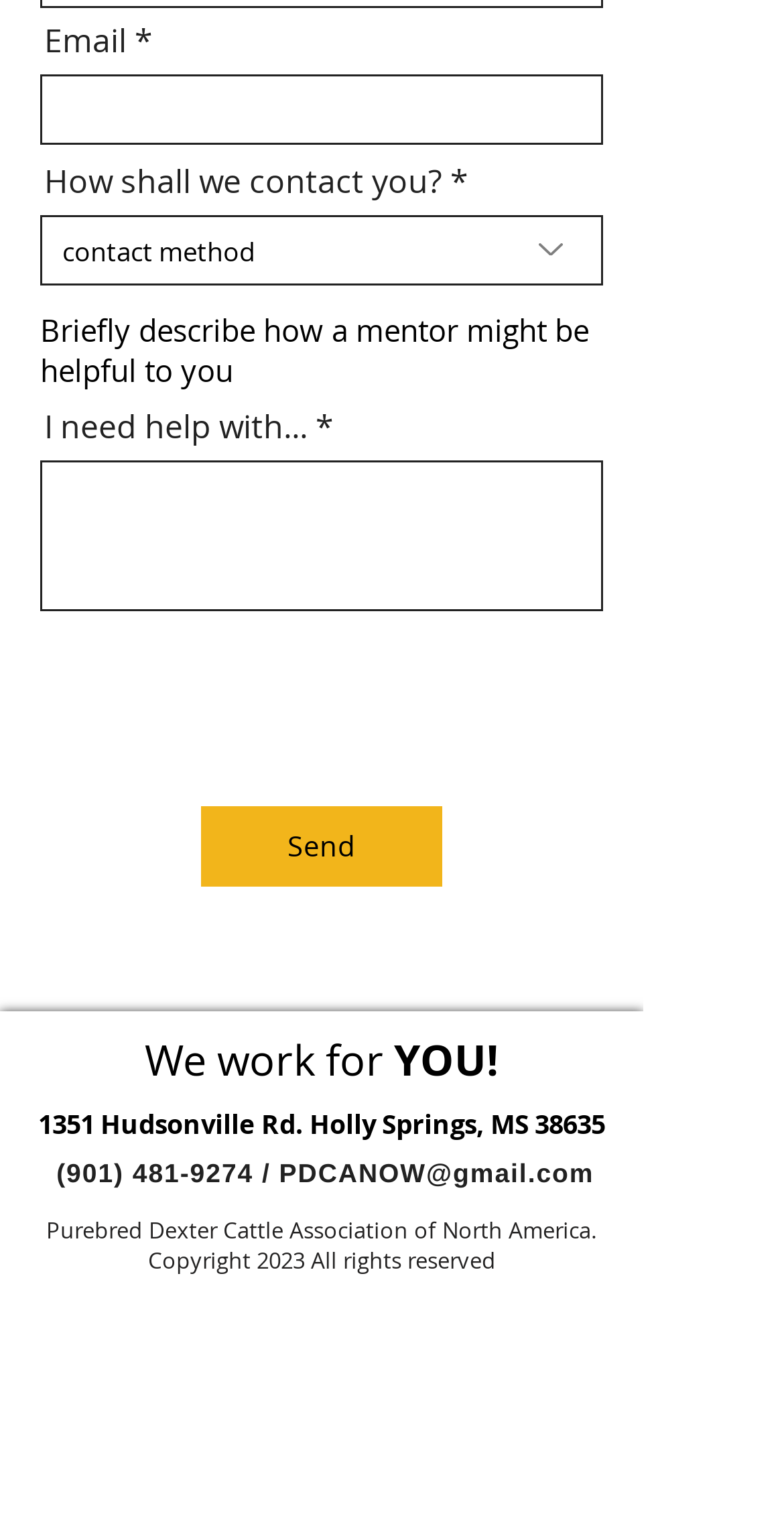What is the organization's phone number?
Provide an in-depth and detailed answer to the question.

The phone number is listed at the bottom of the page, along with the email address and physical address, as a way to contact the organization.